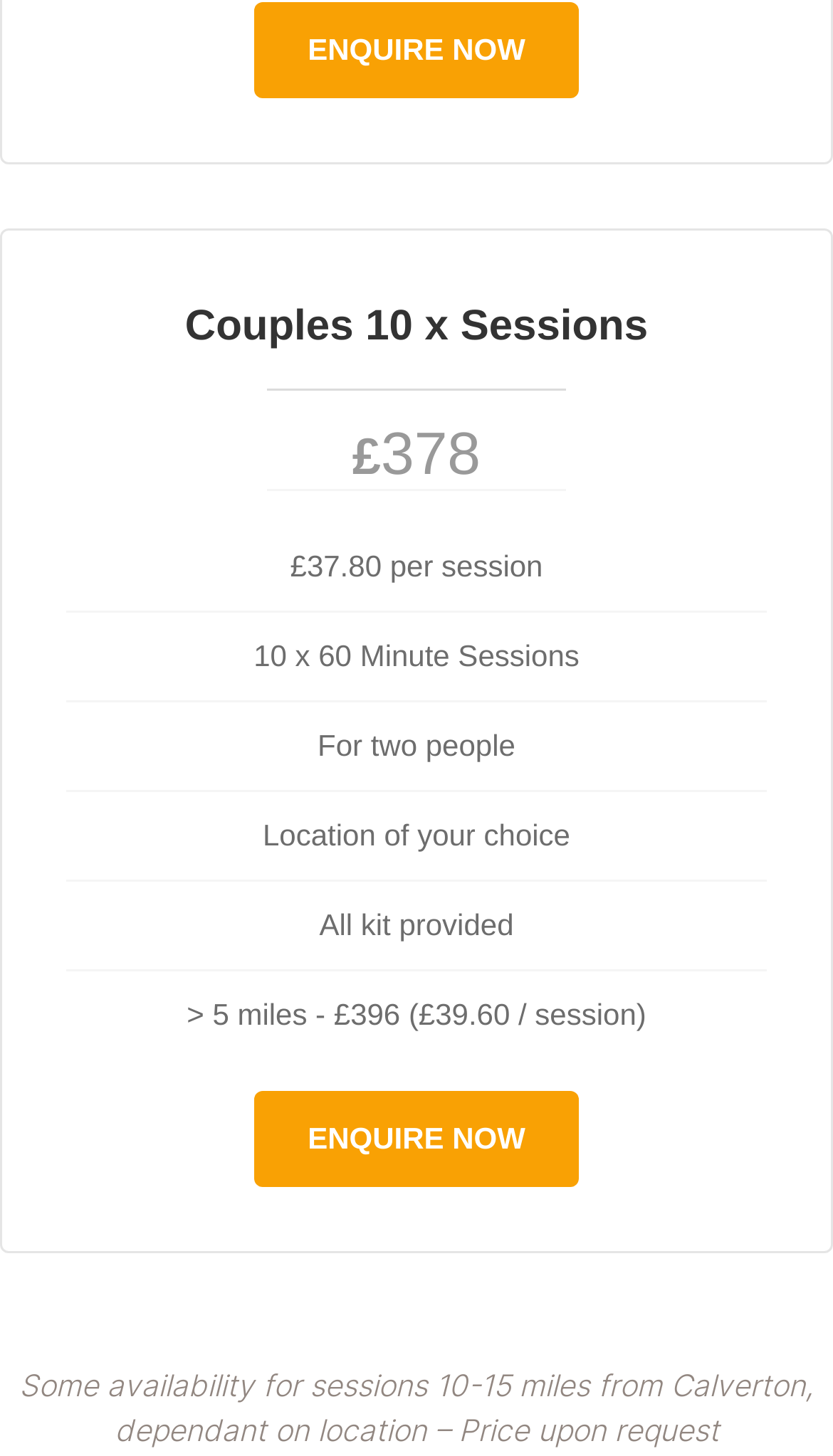Given the description "ENQUIRE NOW", provide the bounding box coordinates of the corresponding UI element.

[0.305, 0.75, 0.695, 0.816]